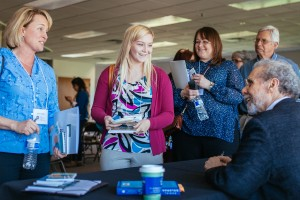List and describe all the prominent features within the image.

During his visit to Eastern Mennonite University on April 2, 2016, renowned psychologist and author Daniel Goleman engages with attendees at a book-signing event. The scene captures a lively interaction as a young woman, smiling and holding several books, converses with Goleman, while two other women and a man look on attentively. The atmosphere reflects appreciation and excitement, highlighting the impact of Goleman's teachings on emotional intelligence and leadership. This event was coordinated by the Institute of Experiential Therapies and was well-received by the audience, which included professionals from various fields seeking to deepen their understanding of emotional intelligence.